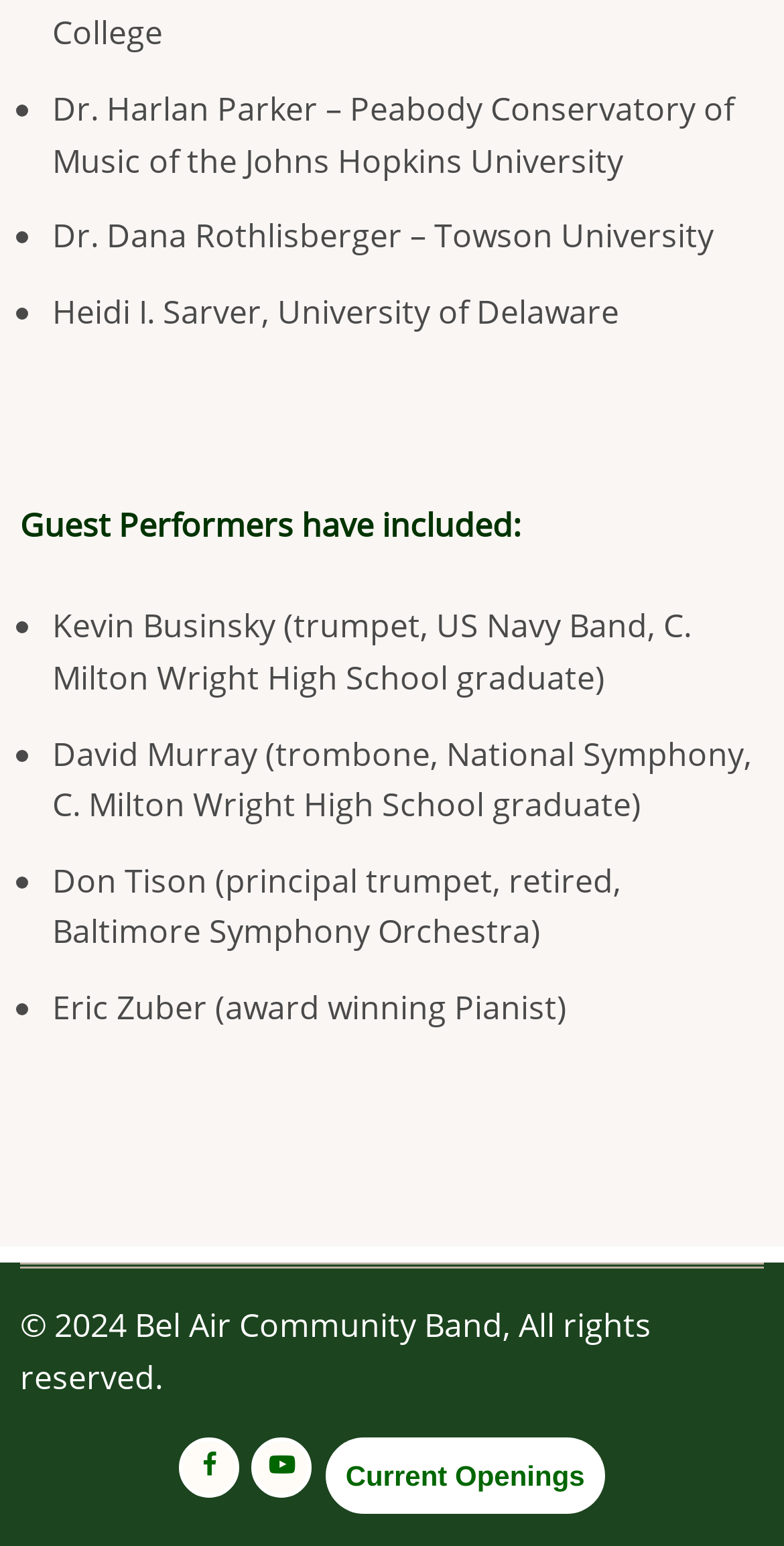Answer in one word or a short phrase: 
How many guest performers are listed?

5